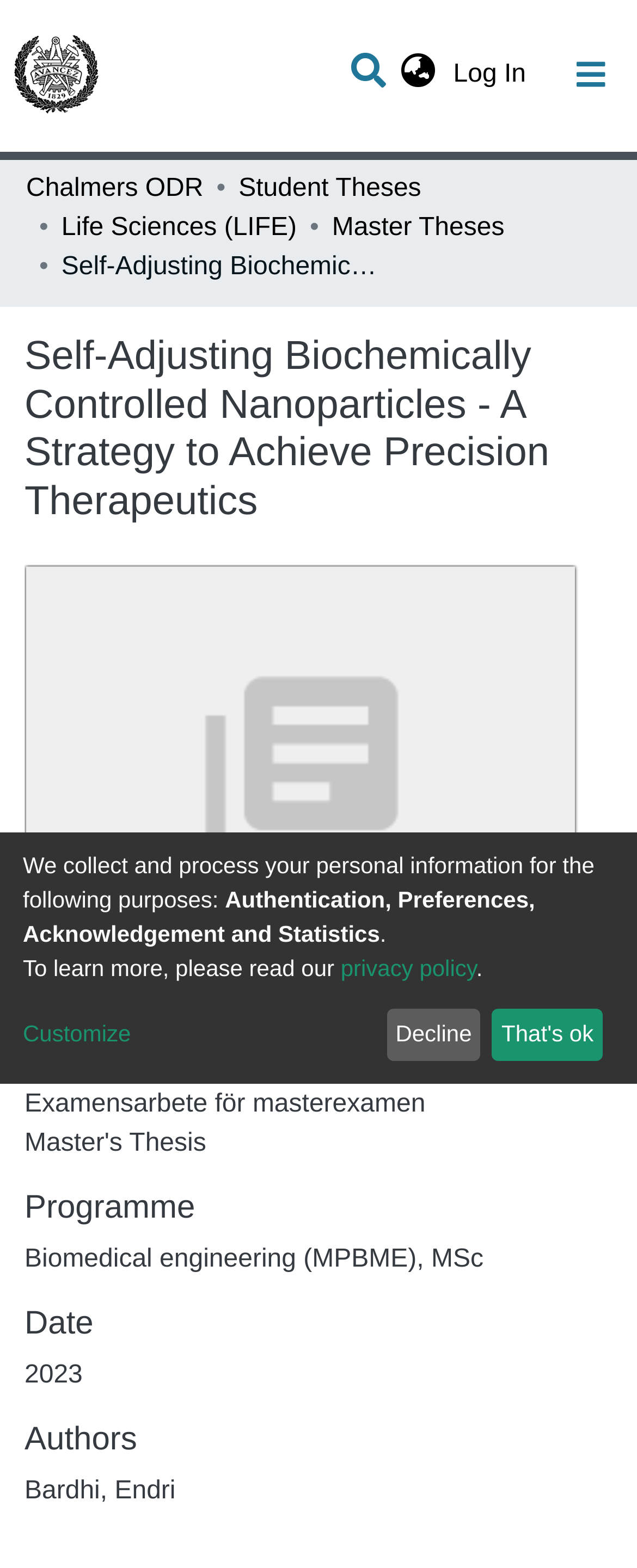Please find the bounding box coordinates of the element that you should click to achieve the following instruction: "Search for something". The coordinates should be presented as four float numbers between 0 and 1: [left, top, right, bottom].

[0.536, 0.027, 0.612, 0.067]